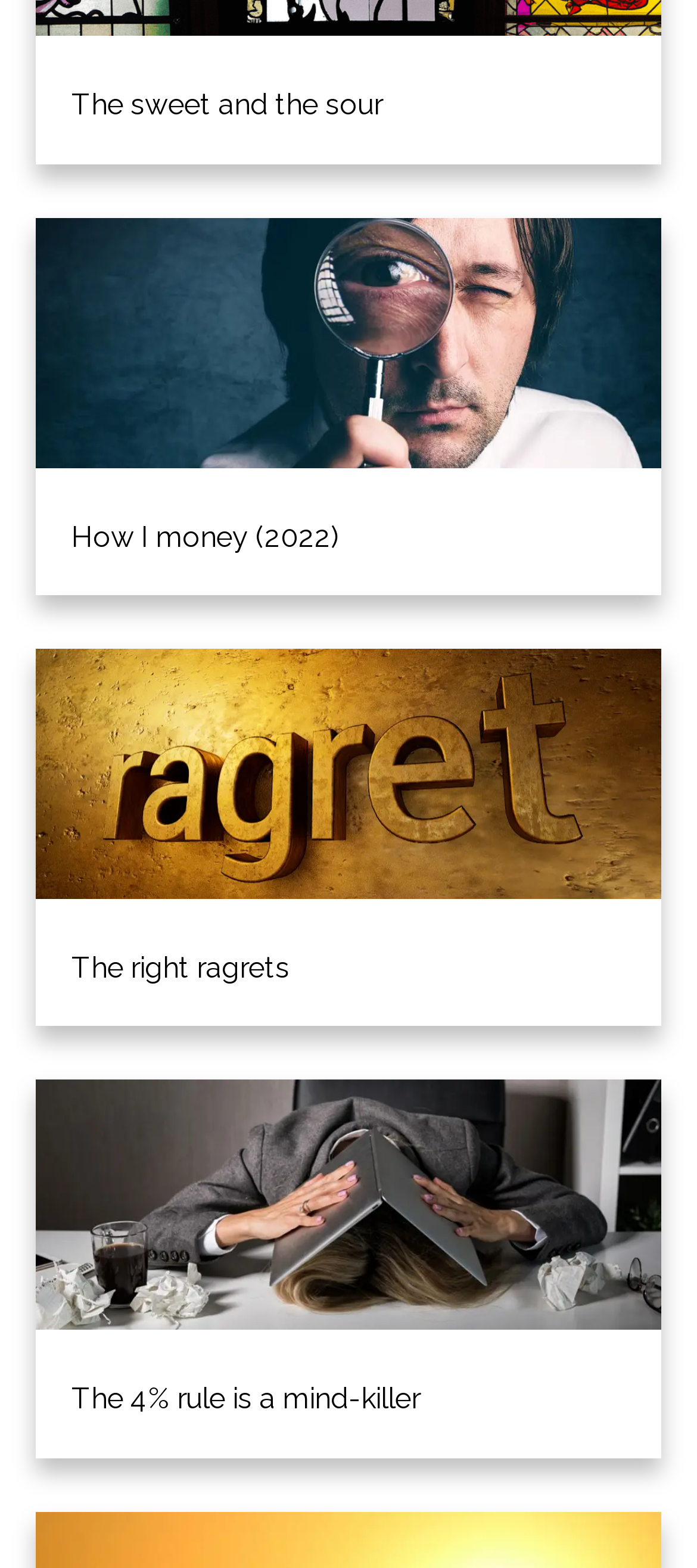Please specify the bounding box coordinates in the format (top-left x, top-left y, bottom-right x, bottom-right y), with values ranging from 0 to 1. Identify the bounding box for the UI component described as follows: The sweet and the sour

[0.077, 0.044, 0.923, 0.08]